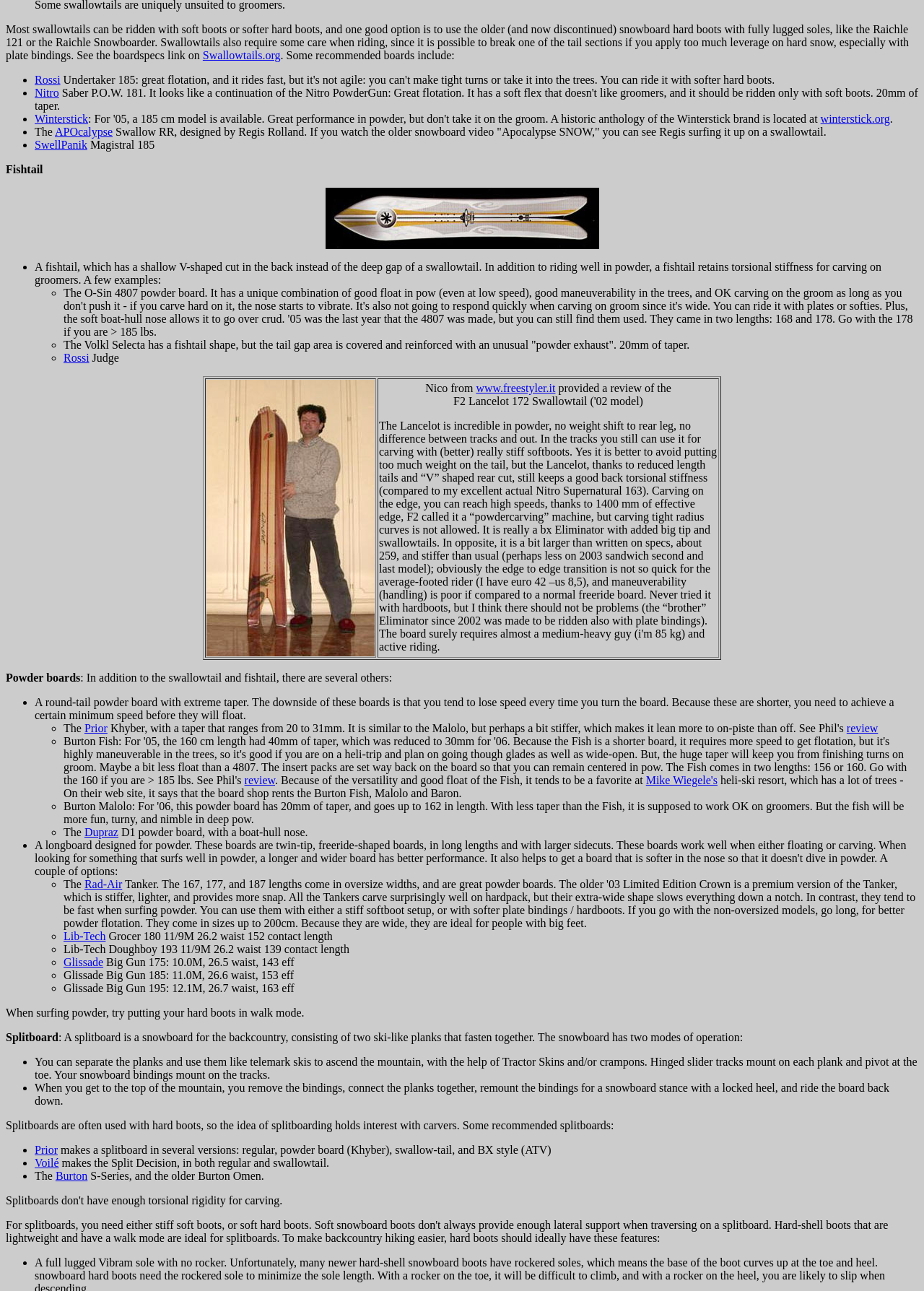Please identify the coordinates of the bounding box for the clickable region that will accomplish this instruction: "check the details of the Lib-Tech Grocer 180".

[0.114, 0.72, 0.36, 0.73]